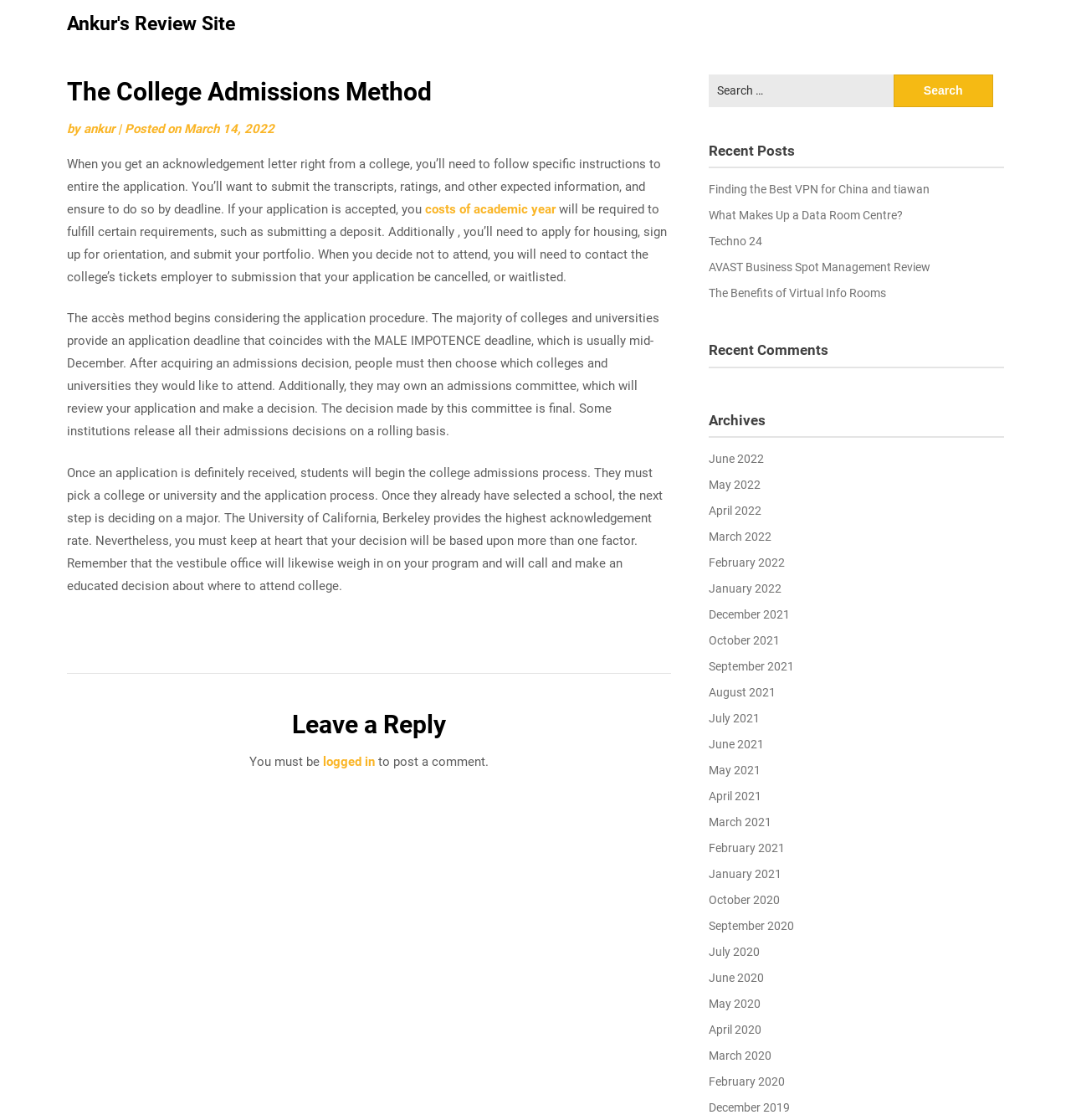Please determine the bounding box coordinates of the clickable area required to carry out the following instruction: "View archives for March 2022". The coordinates must be four float numbers between 0 and 1, represented as [left, top, right, bottom].

[0.661, 0.473, 0.72, 0.485]